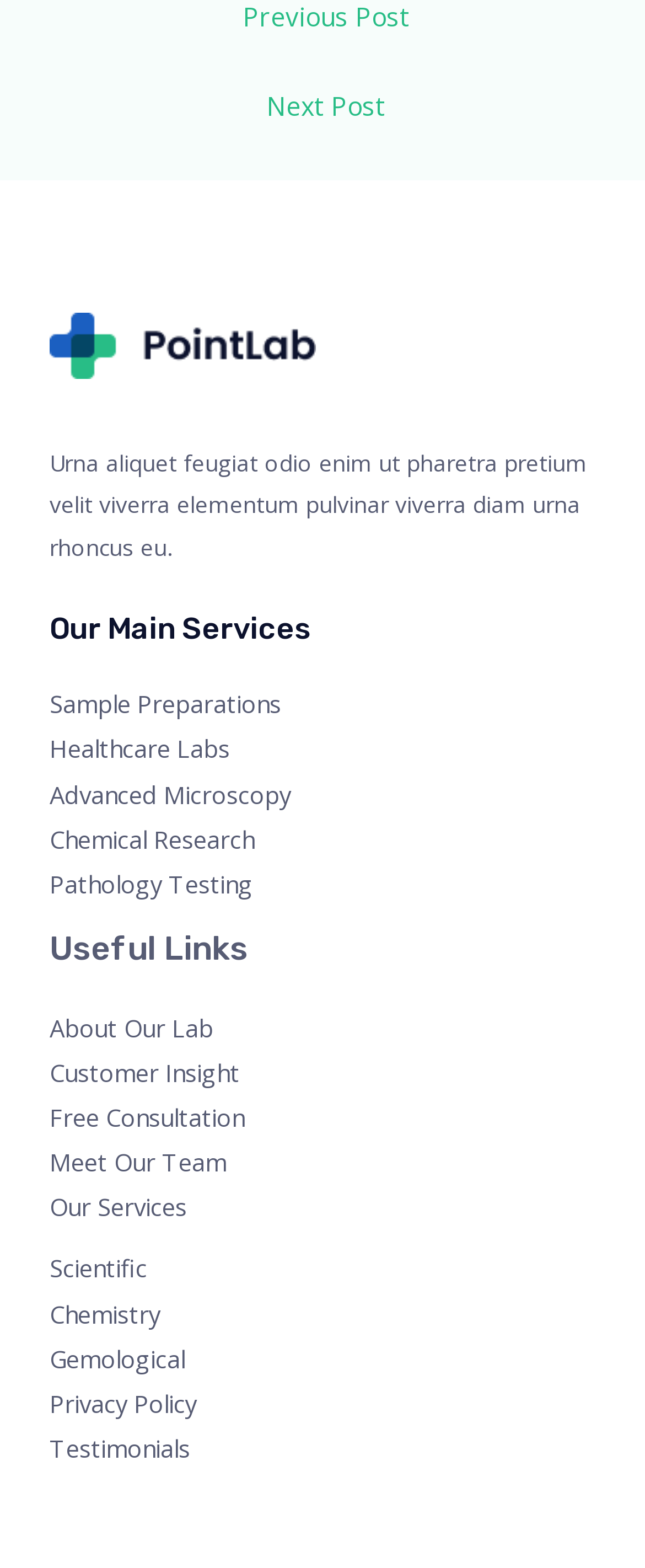Can you pinpoint the bounding box coordinates for the clickable element required for this instruction: "Check Facebook"? The coordinates should be four float numbers between 0 and 1, i.e., [left, top, right, bottom].

[0.077, 0.949, 0.146, 0.977]